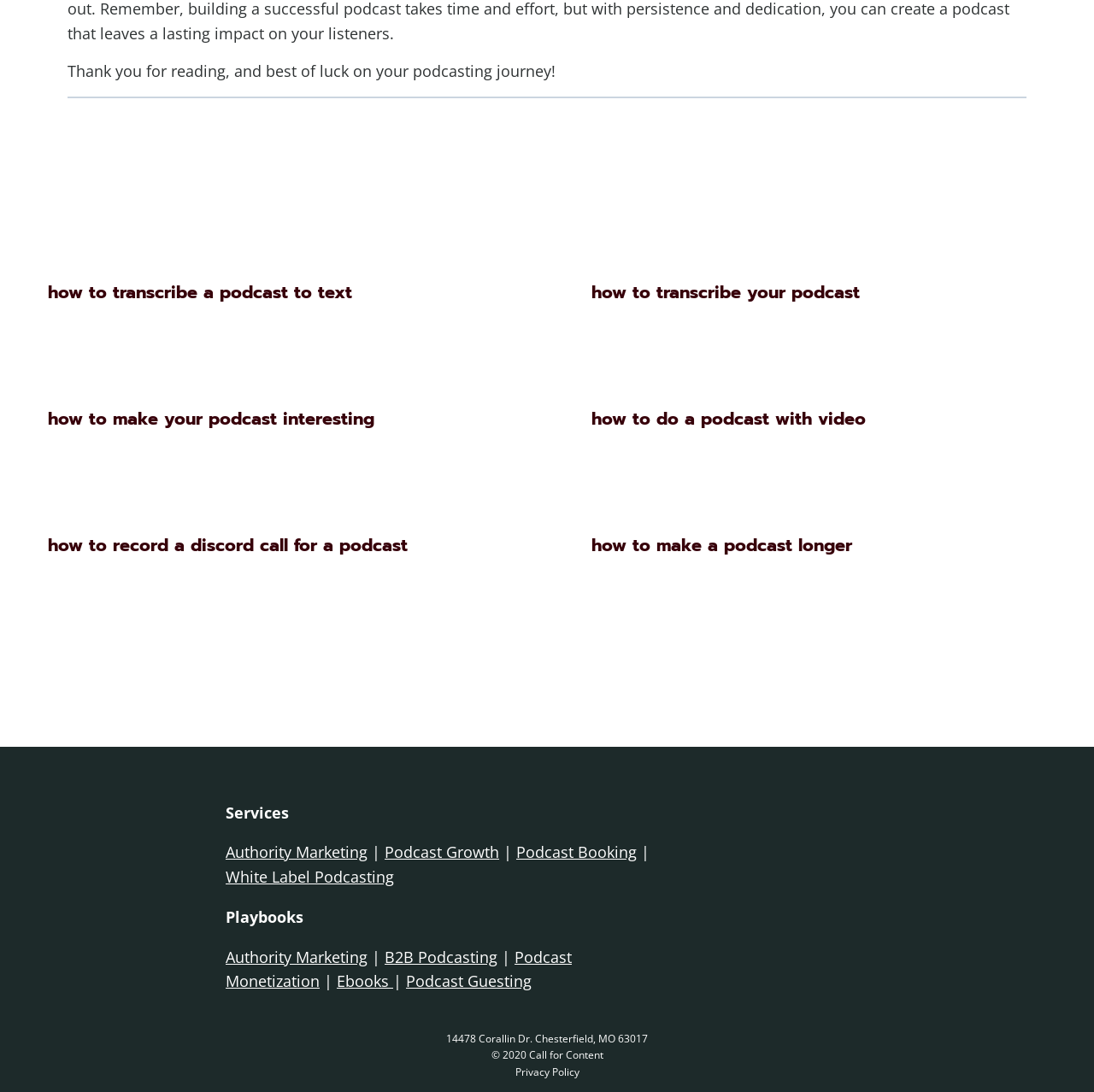What is the title of the 'Similar Posts' section?
Based on the image, give a concise answer in the form of a single word or short phrase.

Similar Posts